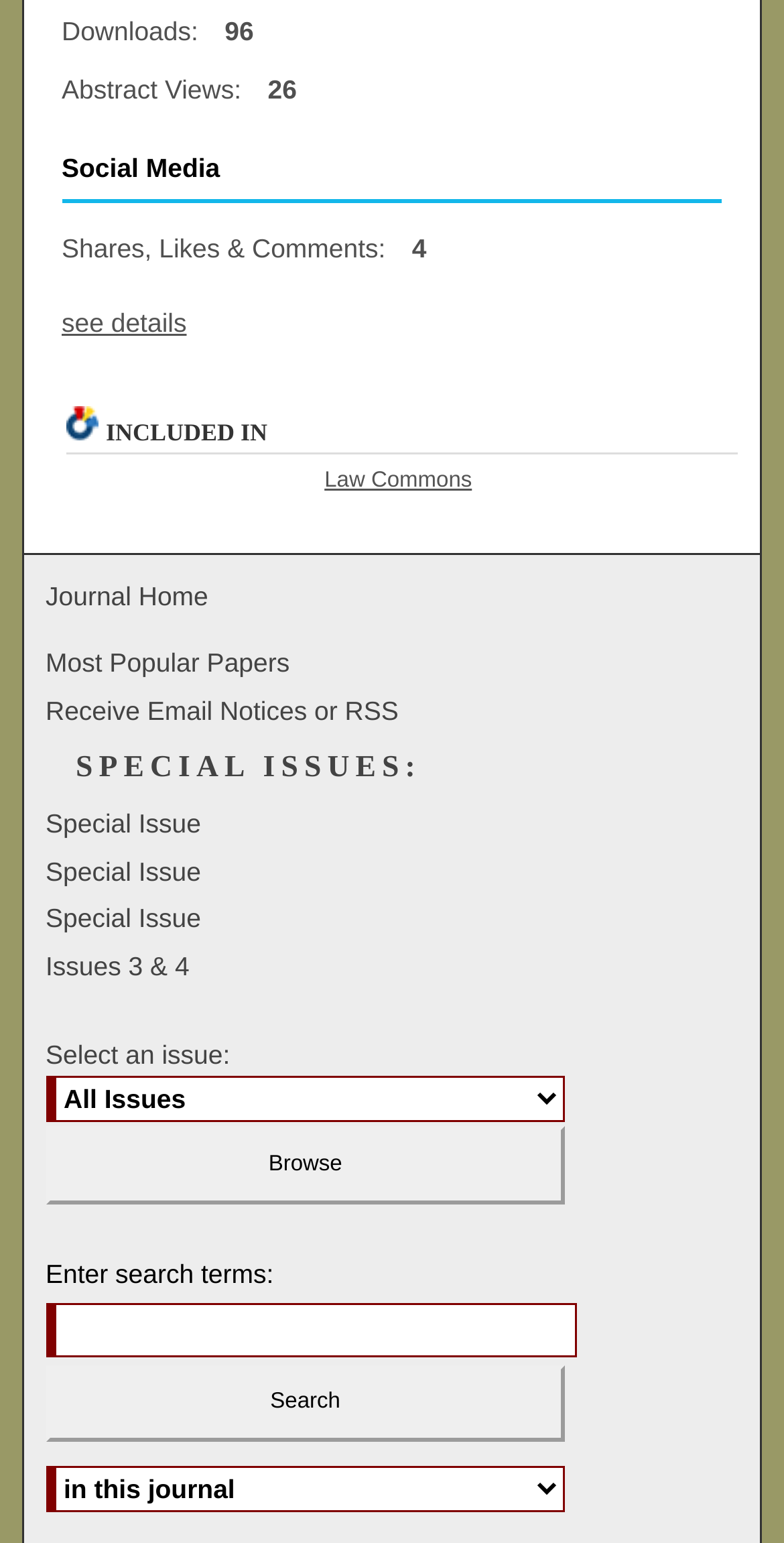Determine the bounding box coordinates for the area you should click to complete the following instruction: "select a context to search".

[0.058, 0.785, 0.721, 0.815]